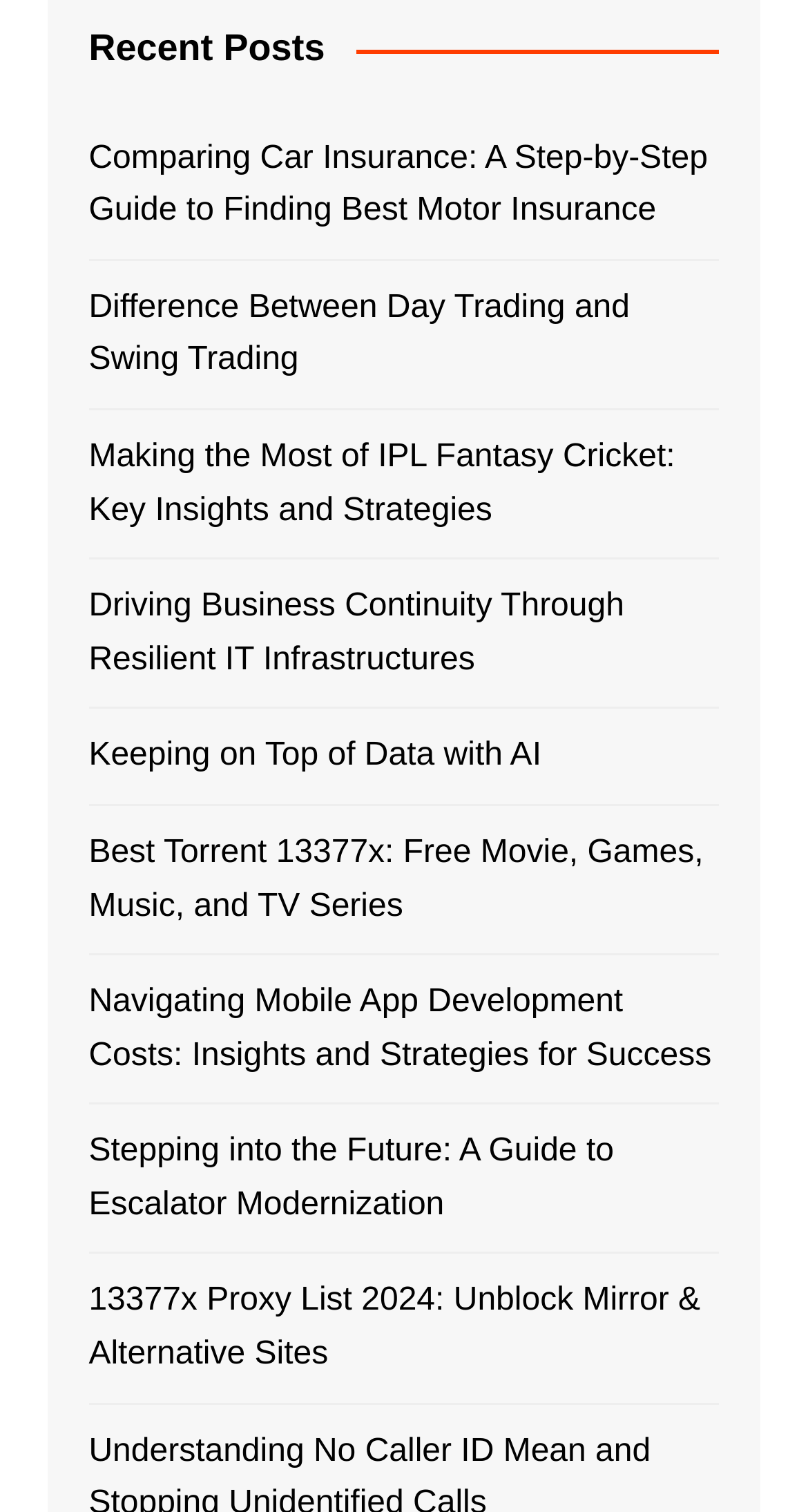How many posts are listed?
Refer to the image and offer an in-depth and detailed answer to the question.

I counted the number of link elements with OCR text, which represent individual posts, and found 9 of them.